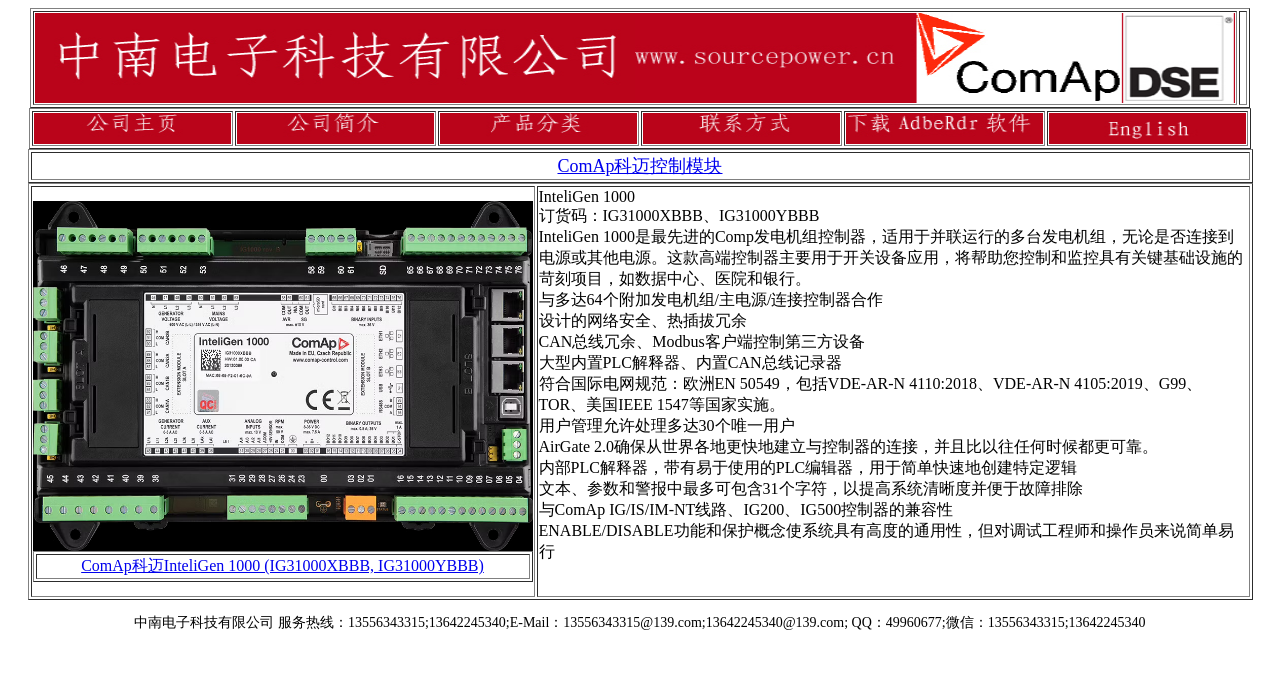What is the purpose of the AirGate 2.0 feature?
Please respond to the question with a detailed and well-explained answer.

I found the answer by reading the product description in the second table. According to the description, the AirGate 2.0 feature ensures a fast and reliable connection with the controller from anywhere in the world.